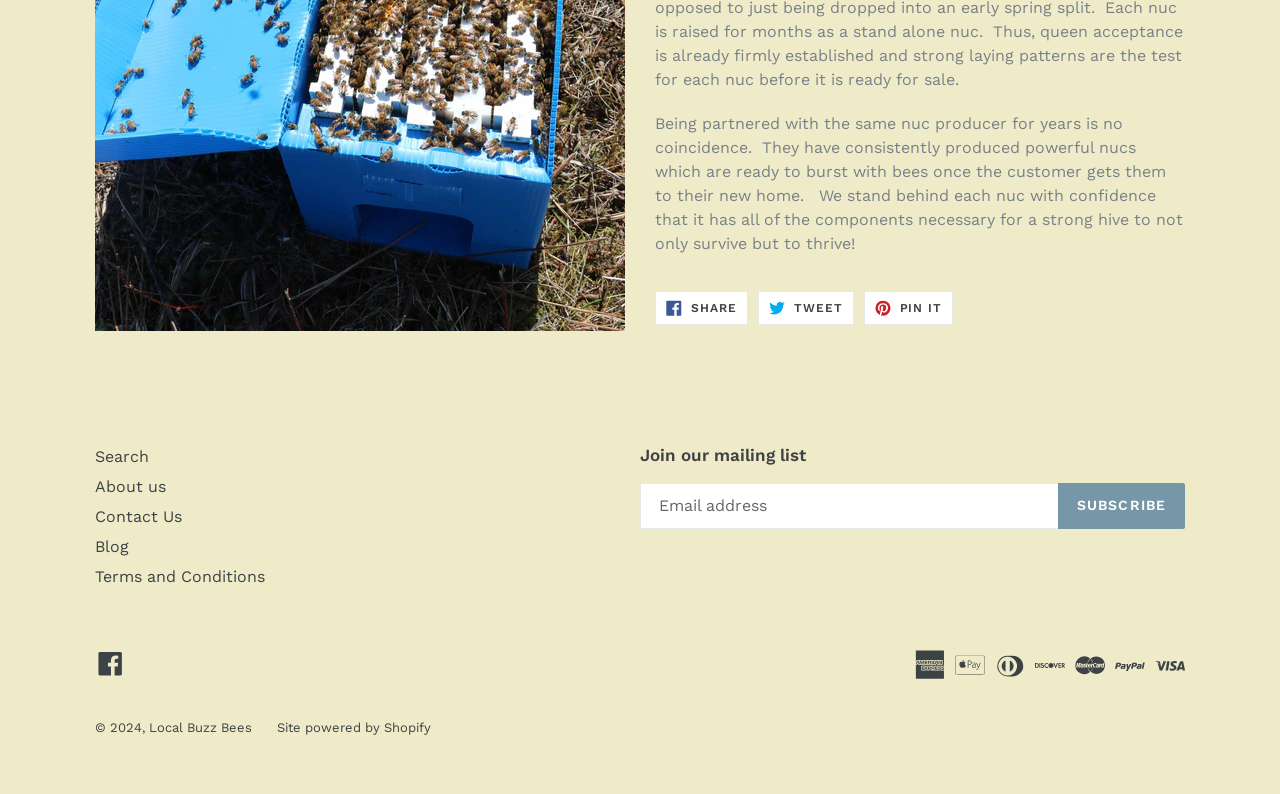Bounding box coordinates are given in the format (top-left x, top-left y, bottom-right x, bottom-right y). All values should be floating point numbers between 0 and 1. Provide the bounding box coordinate for the UI element described as: Pin it Pin on Pinterest

[0.675, 0.366, 0.745, 0.409]